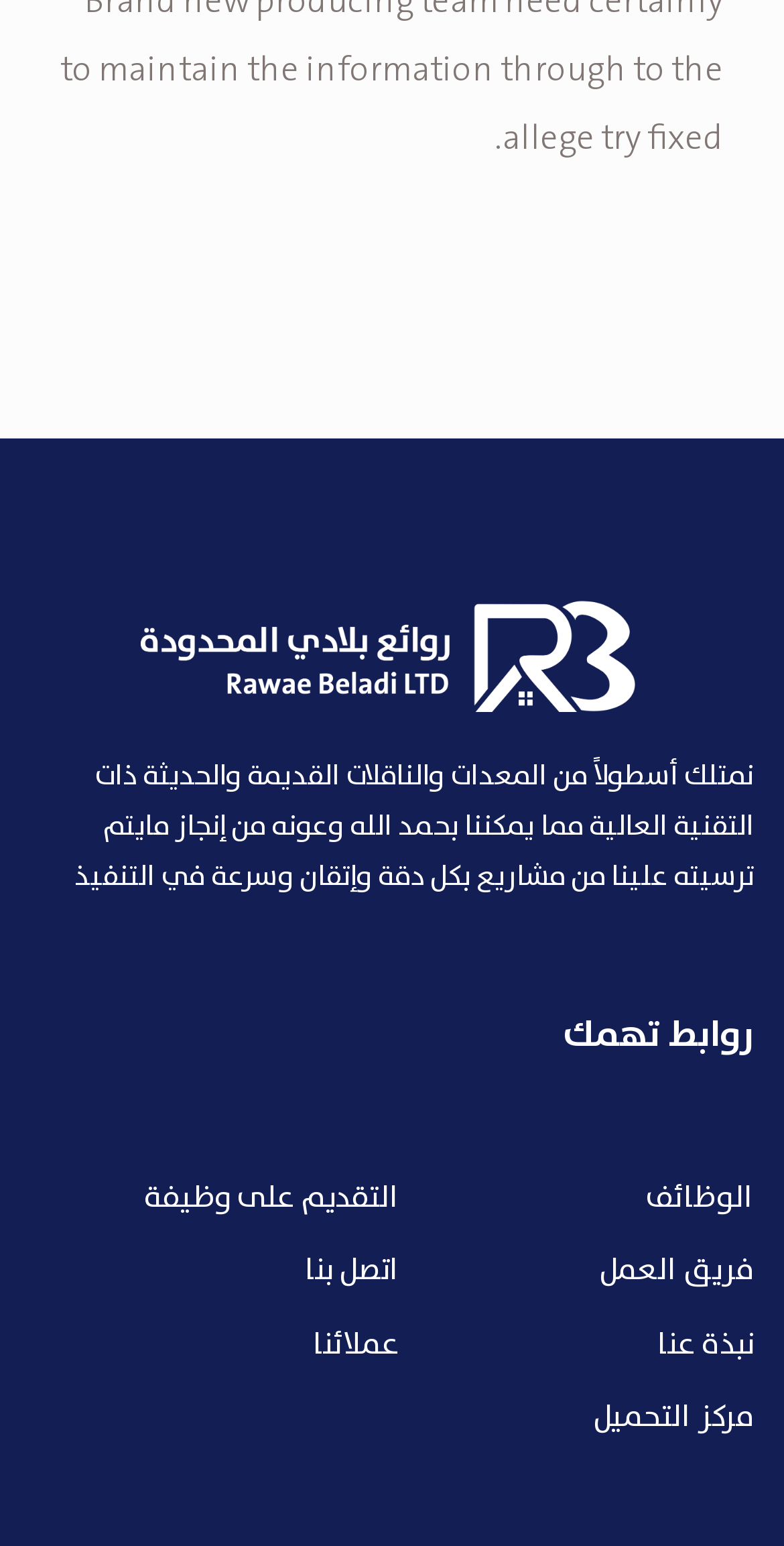Using the provided description: "التقديم على وظيفة", find the bounding box coordinates of the corresponding UI element. The output should be four float numbers between 0 and 1, in the format [left, top, right, bottom].

[0.184, 0.762, 0.509, 0.79]